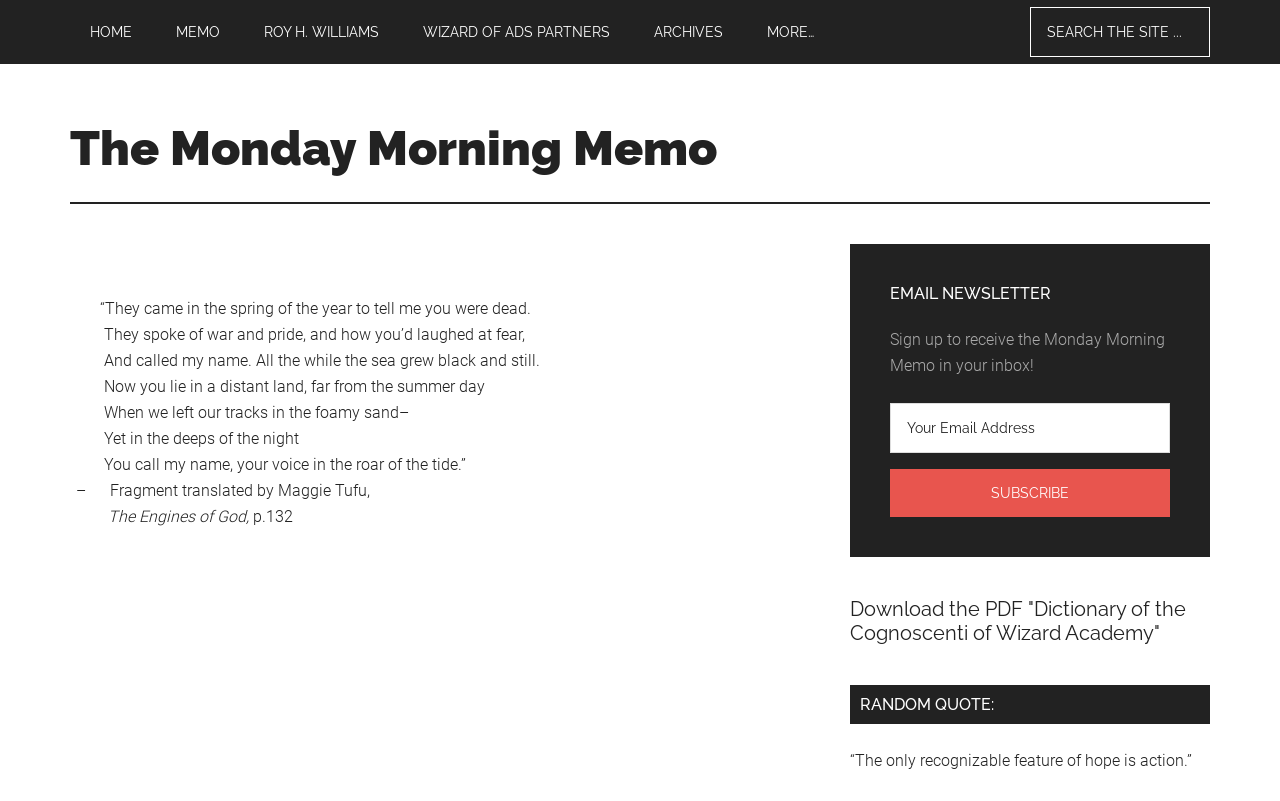What is the quote in the RANDOM QUOTE section?
Please provide a detailed and thorough answer to the question.

The RANDOM QUOTE section is located at the bottom of the webpage and contains a StaticText element with the quote '“The only recognizable feature of hope is action.”'.